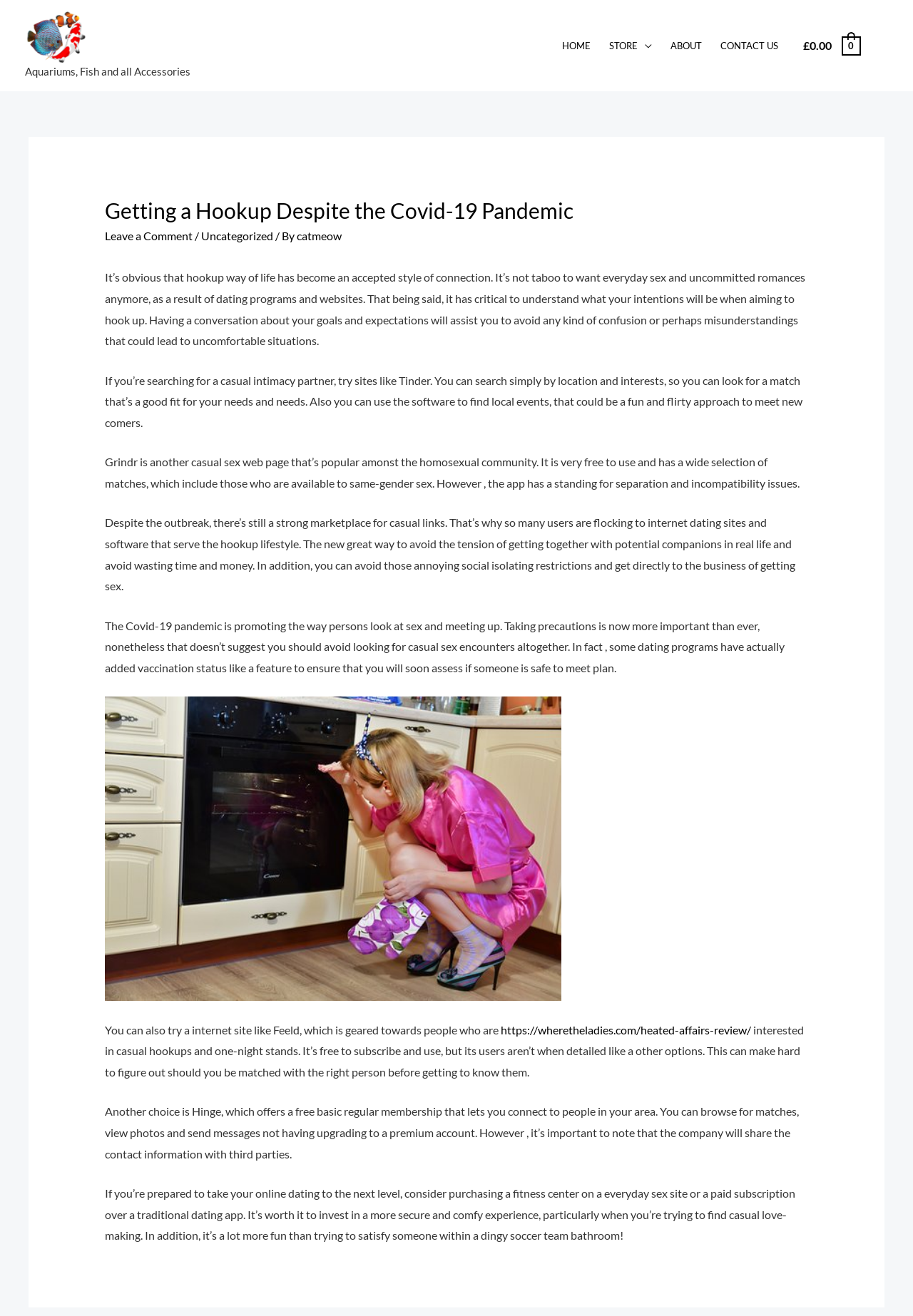What is the purpose of the website Feeld?
Please elaborate on the answer to the question with detailed information.

The article mentions Feeld as a website that is geared towards people who are interested in casual hookups and one-night stands, and it is mentioned as an option for those looking for casual sex partners.